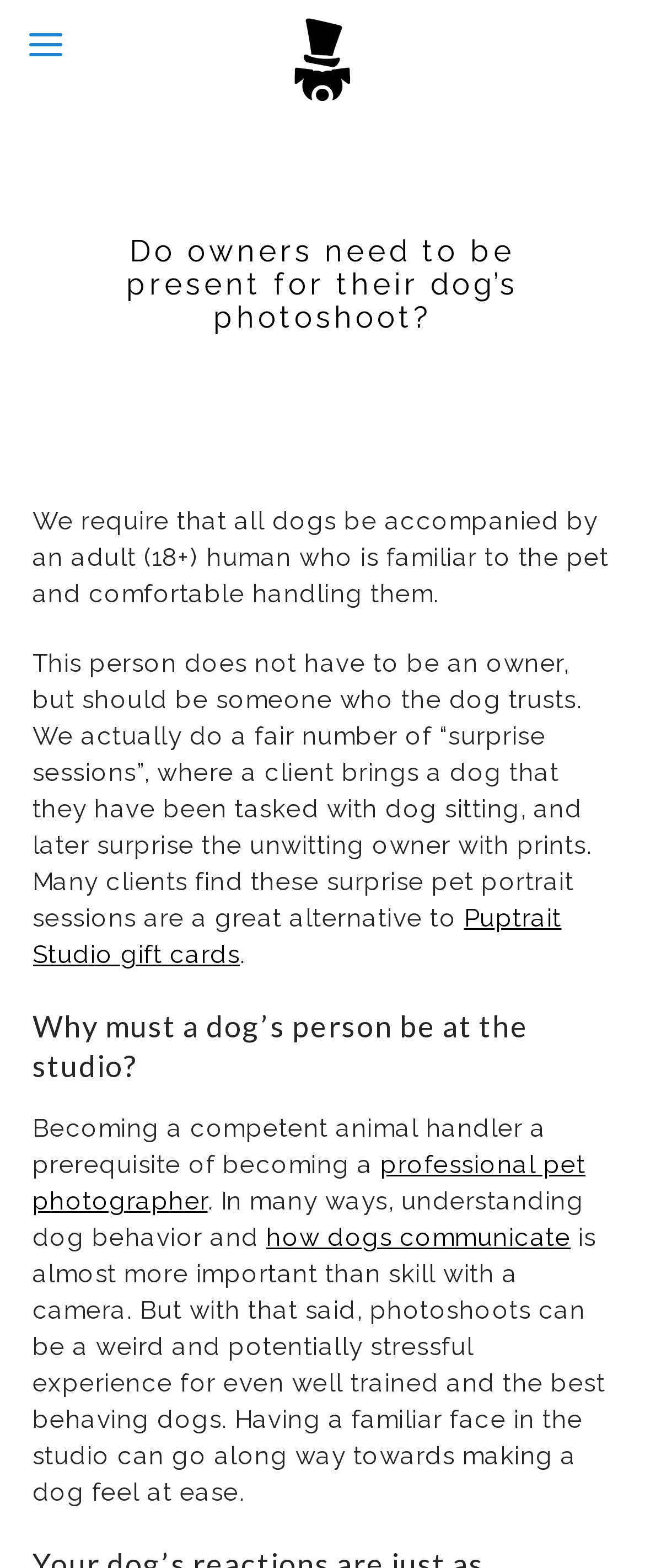What is an alternative to traditional pet portrait sessions?
Based on the image, answer the question with a single word or brief phrase.

Surprise sessions